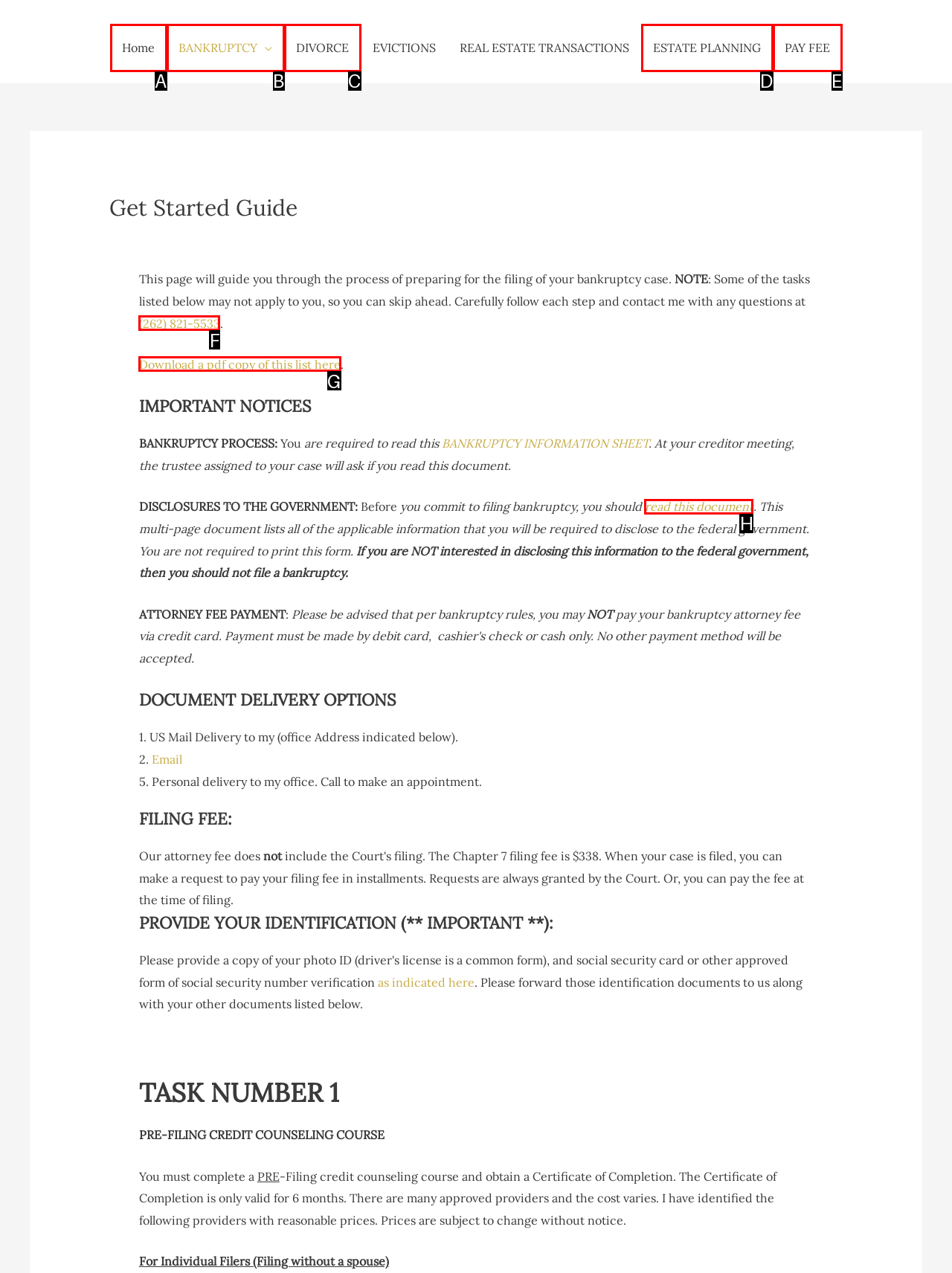Tell me which one HTML element you should click to complete the following task: Download a pdf copy of this list
Answer with the option's letter from the given choices directly.

G